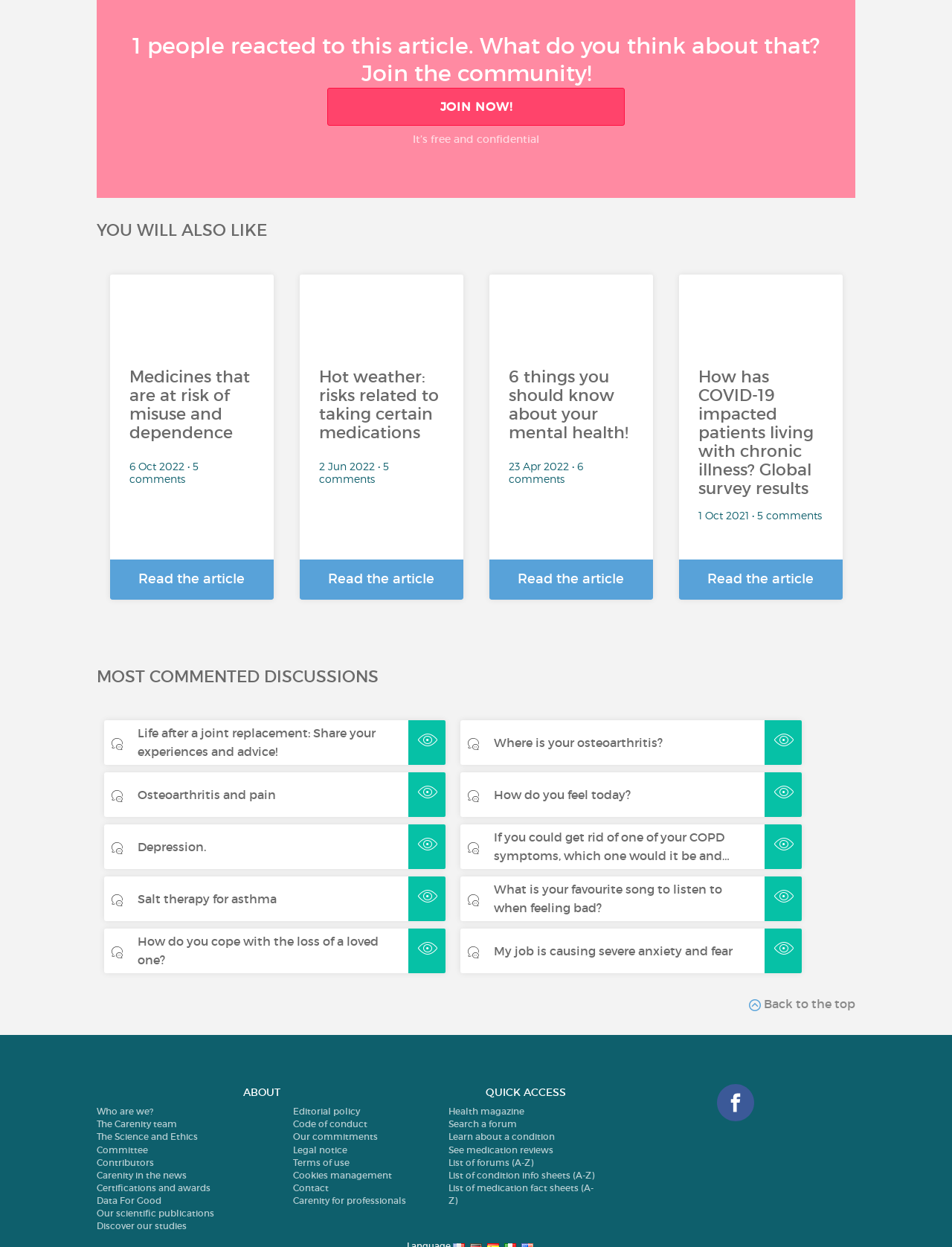Kindly determine the bounding box coordinates for the area that needs to be clicked to execute this instruction: "Read the article about medicines that are at risk of misuse and dependence".

[0.145, 0.458, 0.257, 0.471]